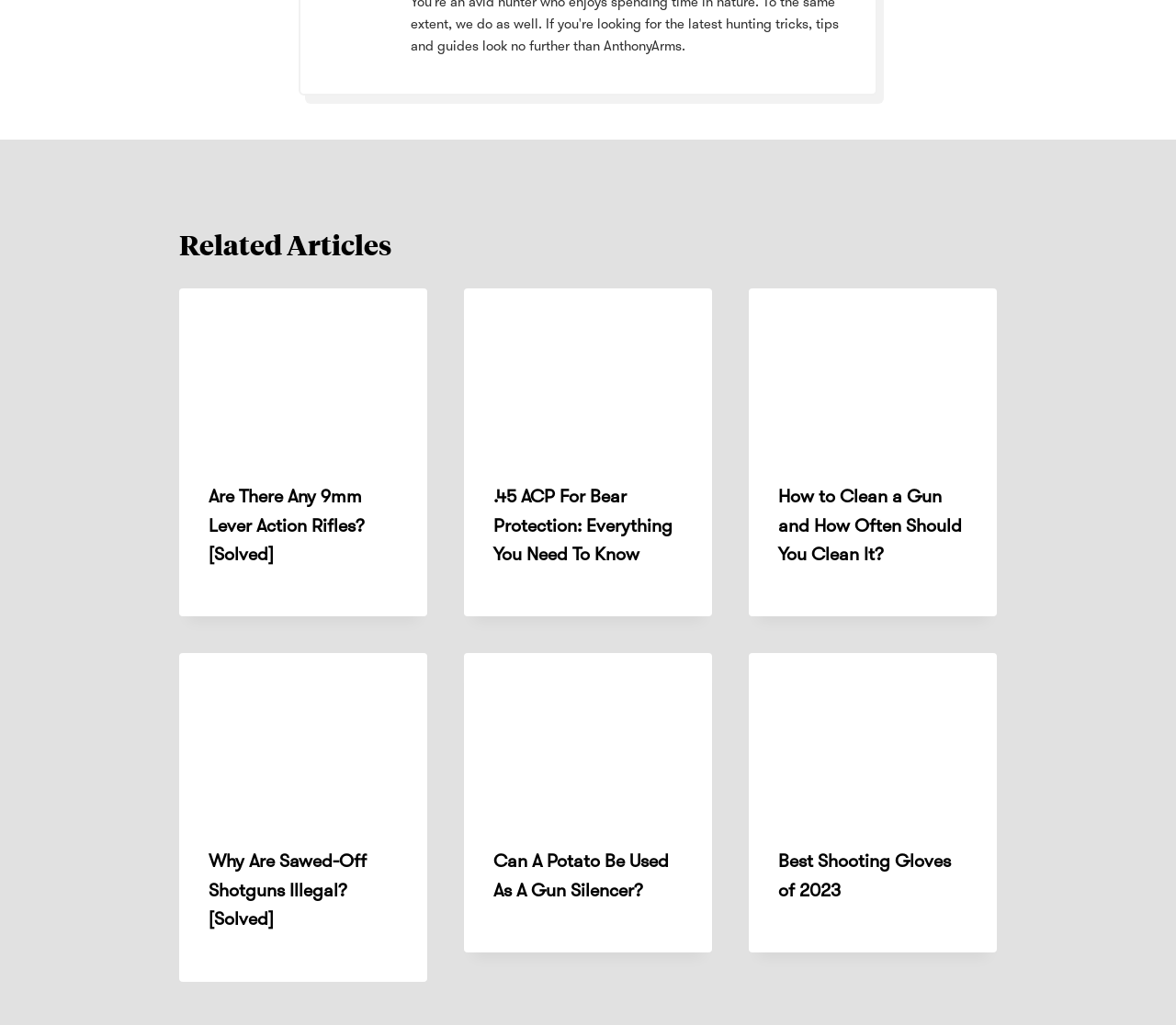Determine the bounding box coordinates of the element's region needed to click to follow the instruction: "Check if a potato can be used as a gun silencer". Provide these coordinates as four float numbers between 0 and 1, formatted as [left, top, right, bottom].

[0.395, 0.637, 0.605, 0.799]